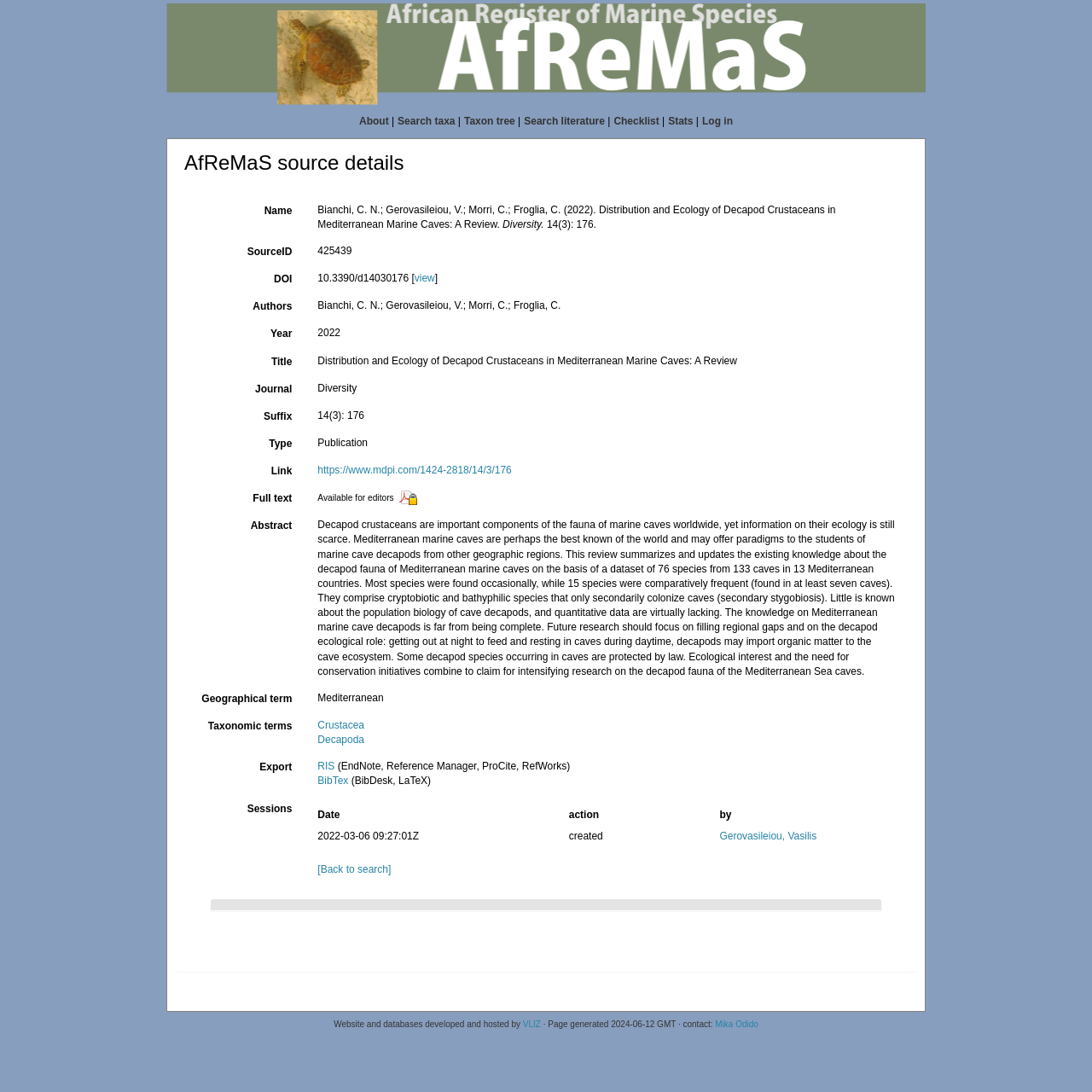Please identify the coordinates of the bounding box that should be clicked to fulfill this instruction: "Contact Mika Odido".

[0.655, 0.934, 0.694, 0.942]